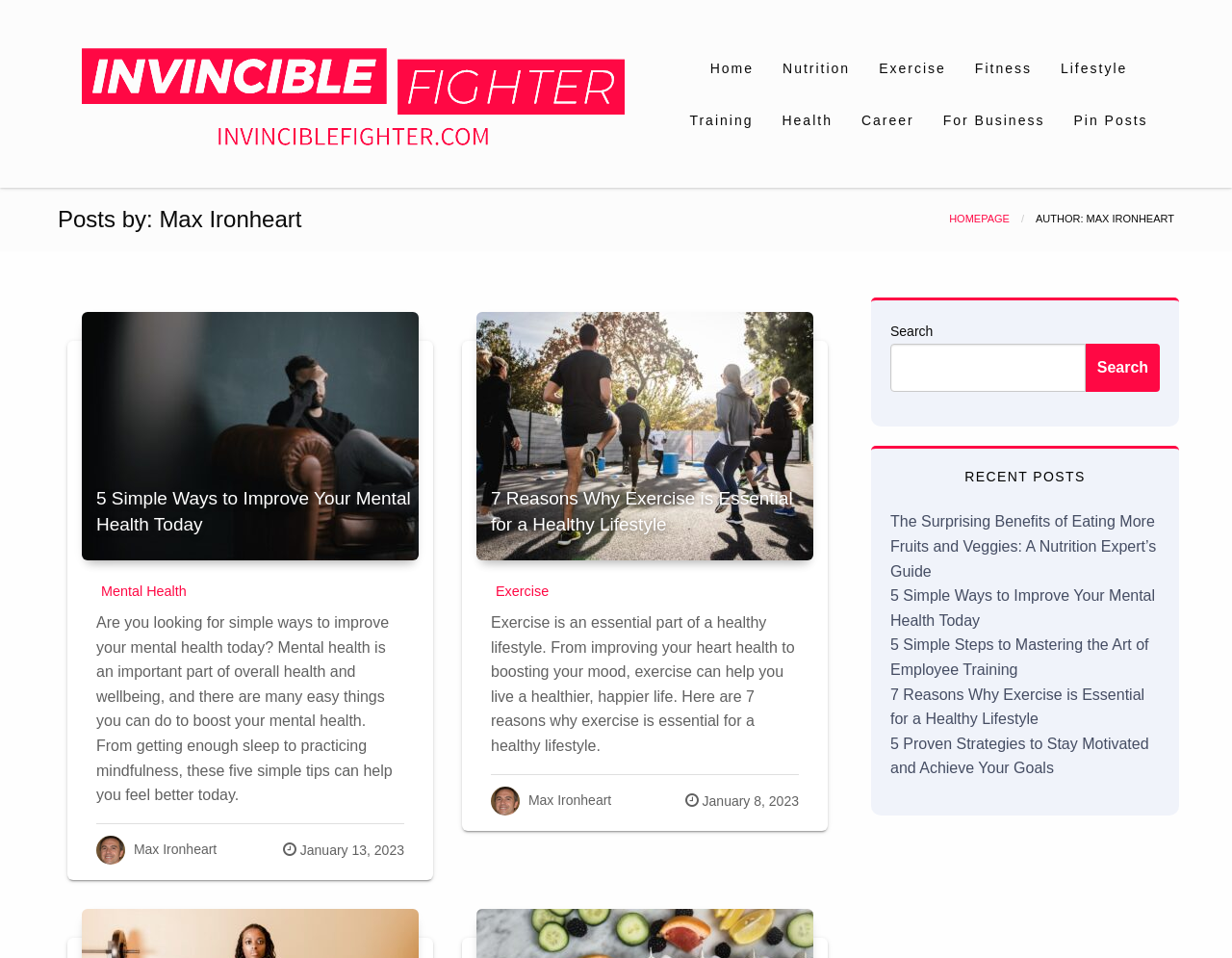What is the purpose of the search bar?
Use the information from the screenshot to give a comprehensive response to the question.

The purpose of the search bar can be determined by looking at its location and the text 'Search' next to it, indicating that it is a search function for the website.